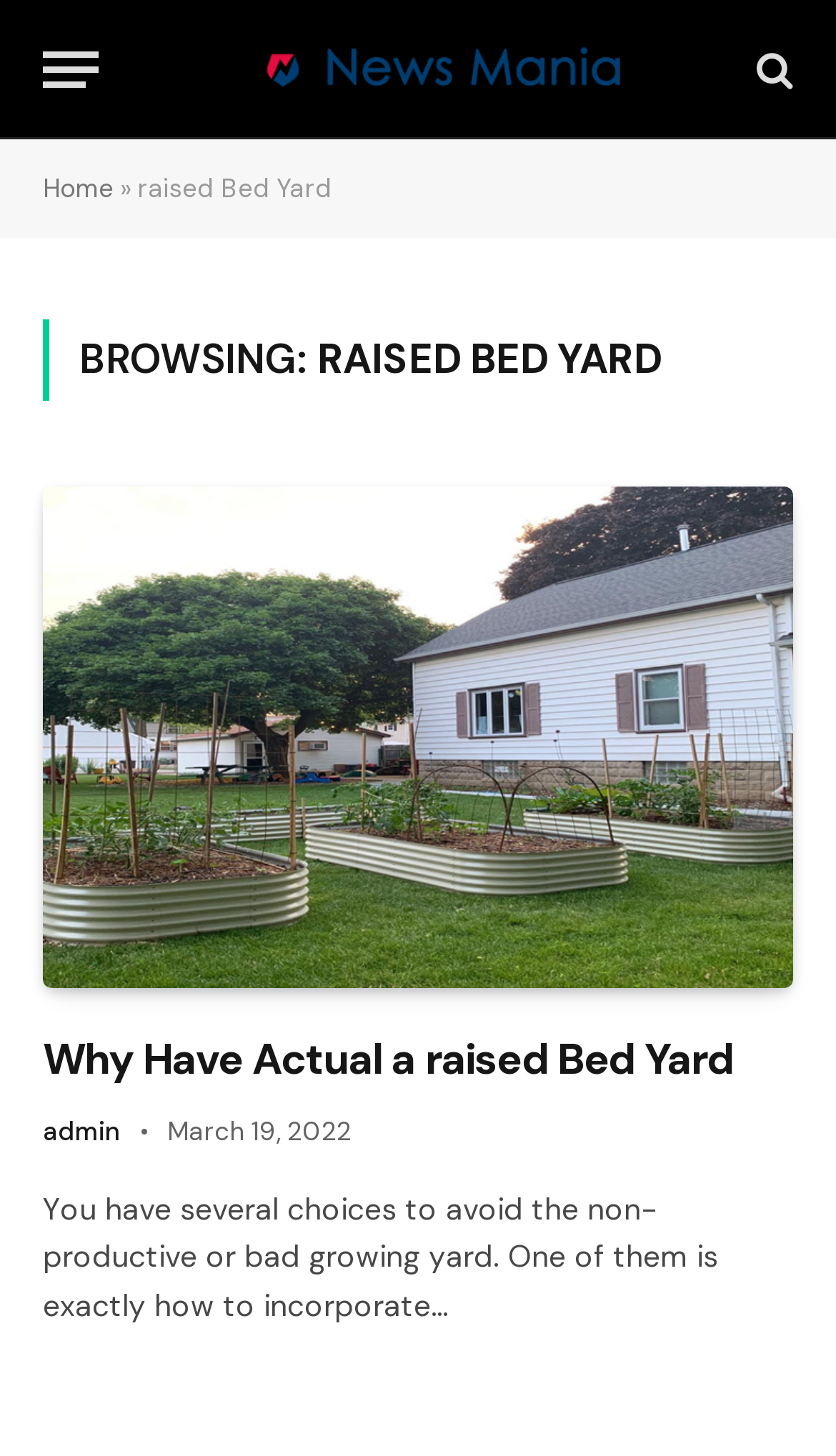How many articles are displayed on the current webpage?
From the details in the image, provide a complete and detailed answer to the question.

By examining the webpage structure, I found one article section with a heading 'Why Have Actual a raised Bed Yard' and a corresponding image, indicating that there is only one article displayed on the current webpage.